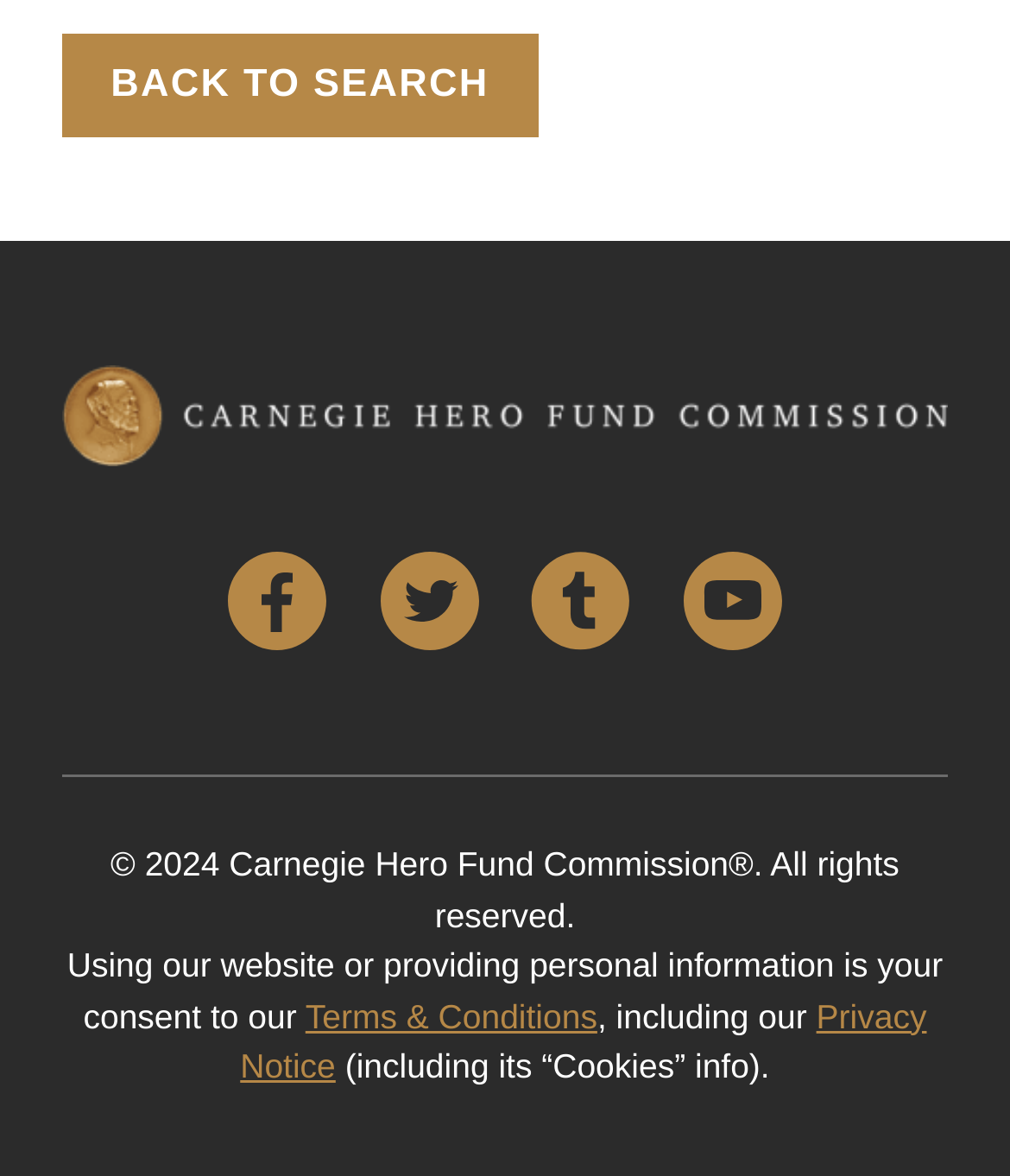Please find the bounding box coordinates (top-left x, top-left y, bottom-right x, bottom-right y) in the screenshot for the UI element described as follows: Twitter

[0.376, 0.469, 0.474, 0.553]